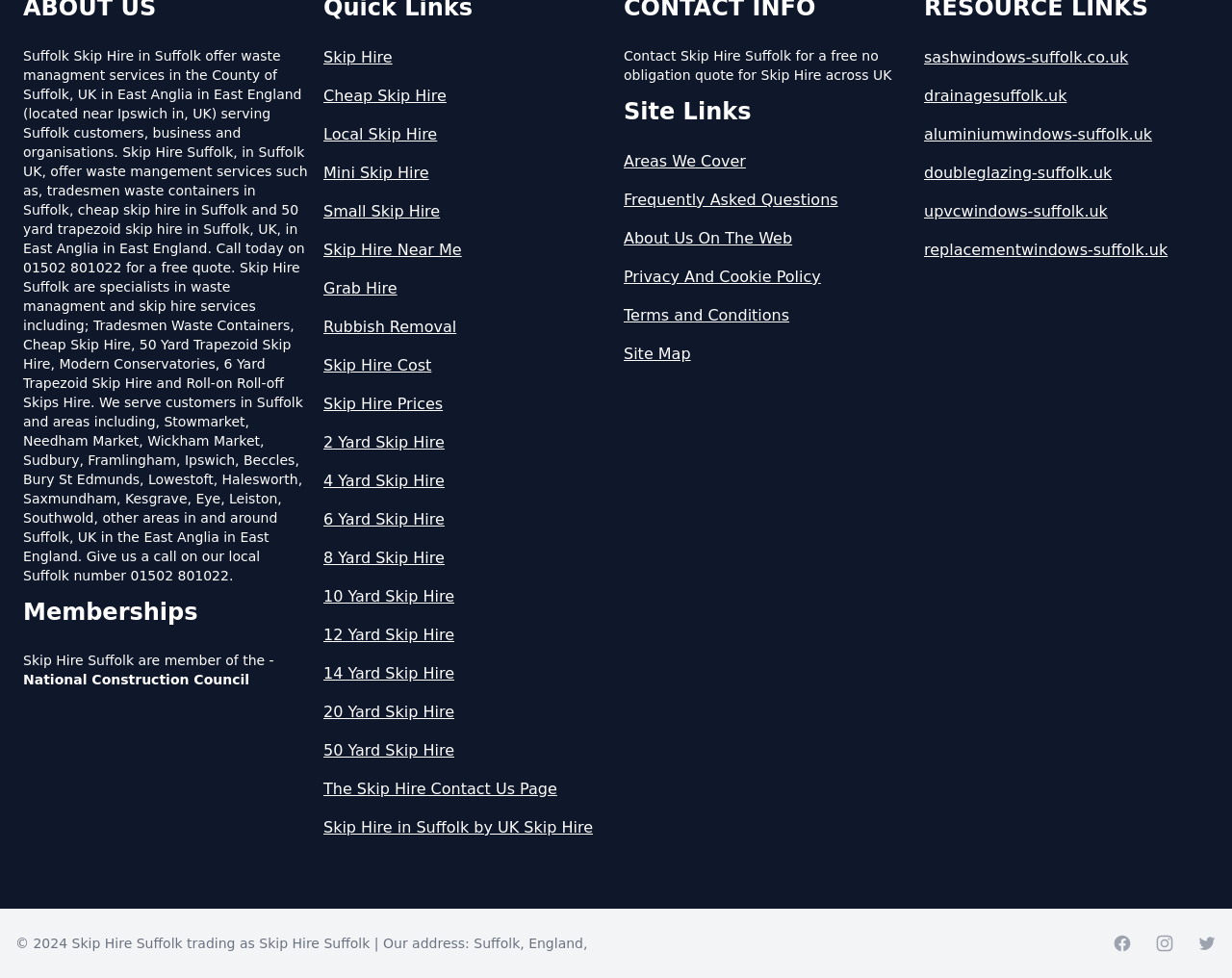Provide the bounding box coordinates of the HTML element this sentence describes: "Privacy And Cookie Policy". The bounding box coordinates consist of four float numbers between 0 and 1, i.e., [left, top, right, bottom].

[0.506, 0.291, 0.738, 0.315]